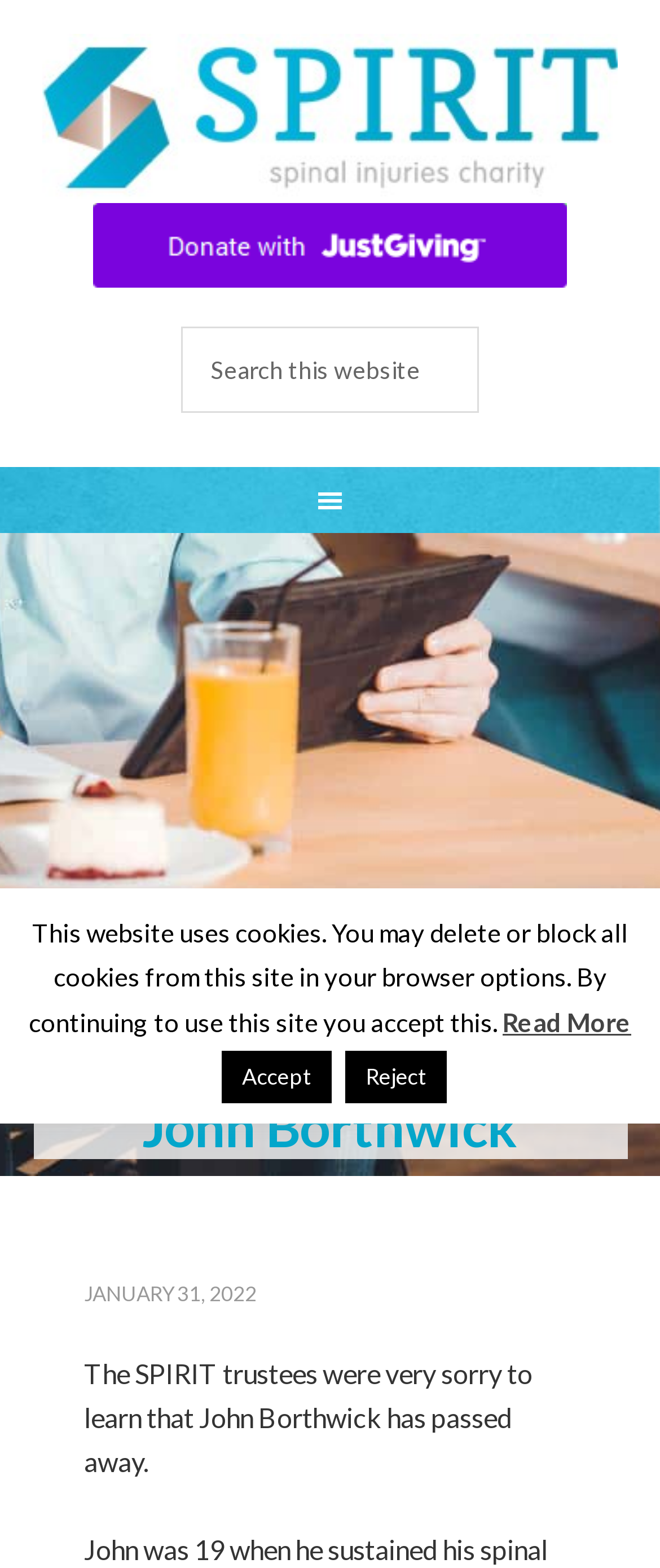Offer a thorough description of the webpage.

The webpage is dedicated to John Borthwick, a person who has passed away due to a spinal cord injury. At the top of the page, there is a link to the "Spinal Injuries Charity" website, followed by a logo image. Below the logo, there is a search bar with a search box and a "Search" button.

The main content of the page is divided into two sections. The first section is a navigation menu labeled "Main" that spans the entire width of the page. Below the navigation menu, there is a heading that reads "John Borthwick" in a large font size. Underneath the heading, there is a subheading that announces the passing of John Borthwick, along with the date "JANUARY 31, 2022".

The second section of the page contains a paragraph of text that informs users about the website's use of cookies. This section is located near the bottom of the page and is accompanied by two buttons, "Accept" and "Reject", which allow users to manage their cookie preferences. There is also a "Read More" link that provides additional information about the website's cookie policy.

Overall, the webpage is a tribute to John Borthwick, providing a brief announcement of his passing, while also including functional elements such as a search bar, navigation menu, and cookie policy information.